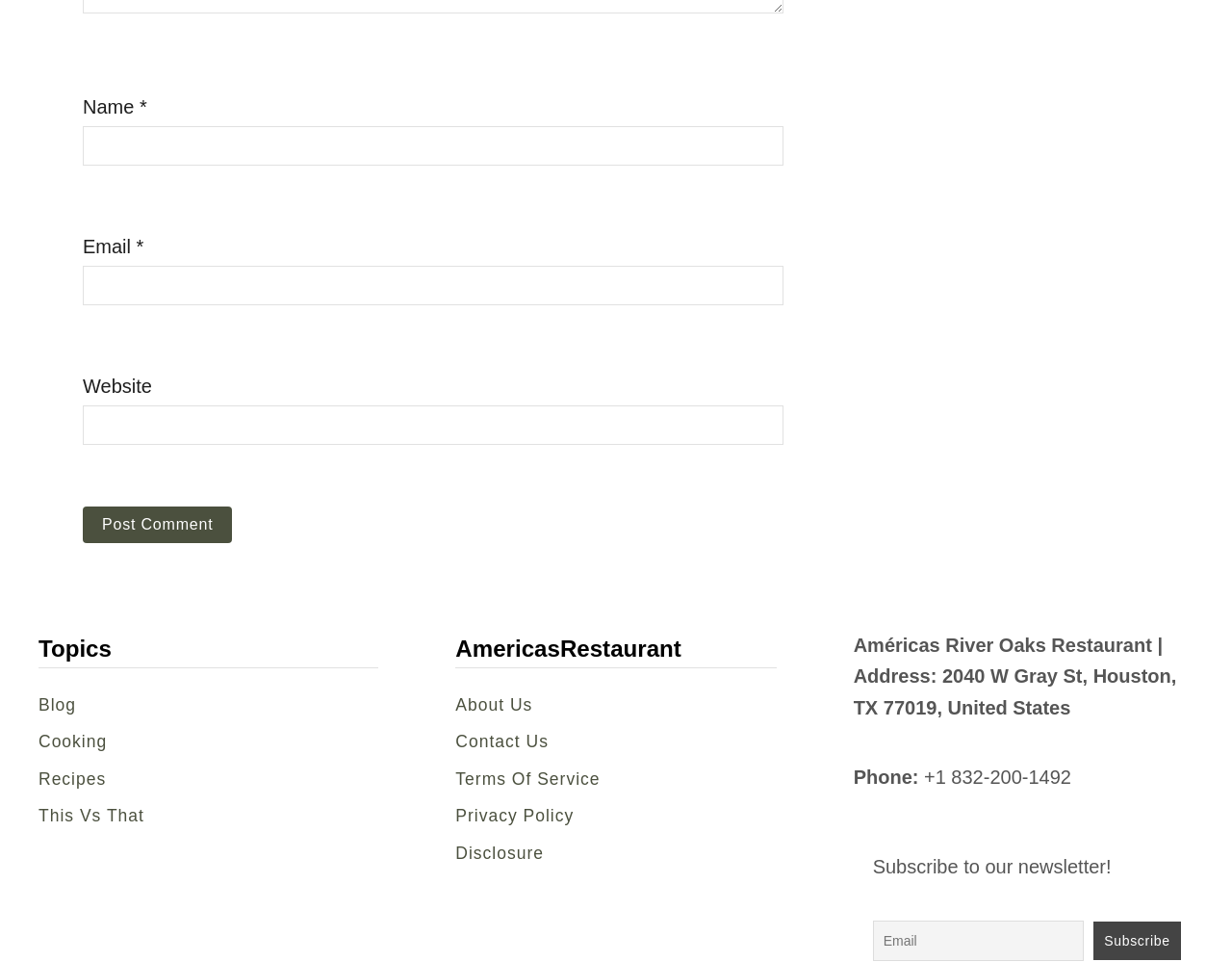Please provide a brief answer to the question using only one word or phrase: 
What is the label of the first textbox?

Name